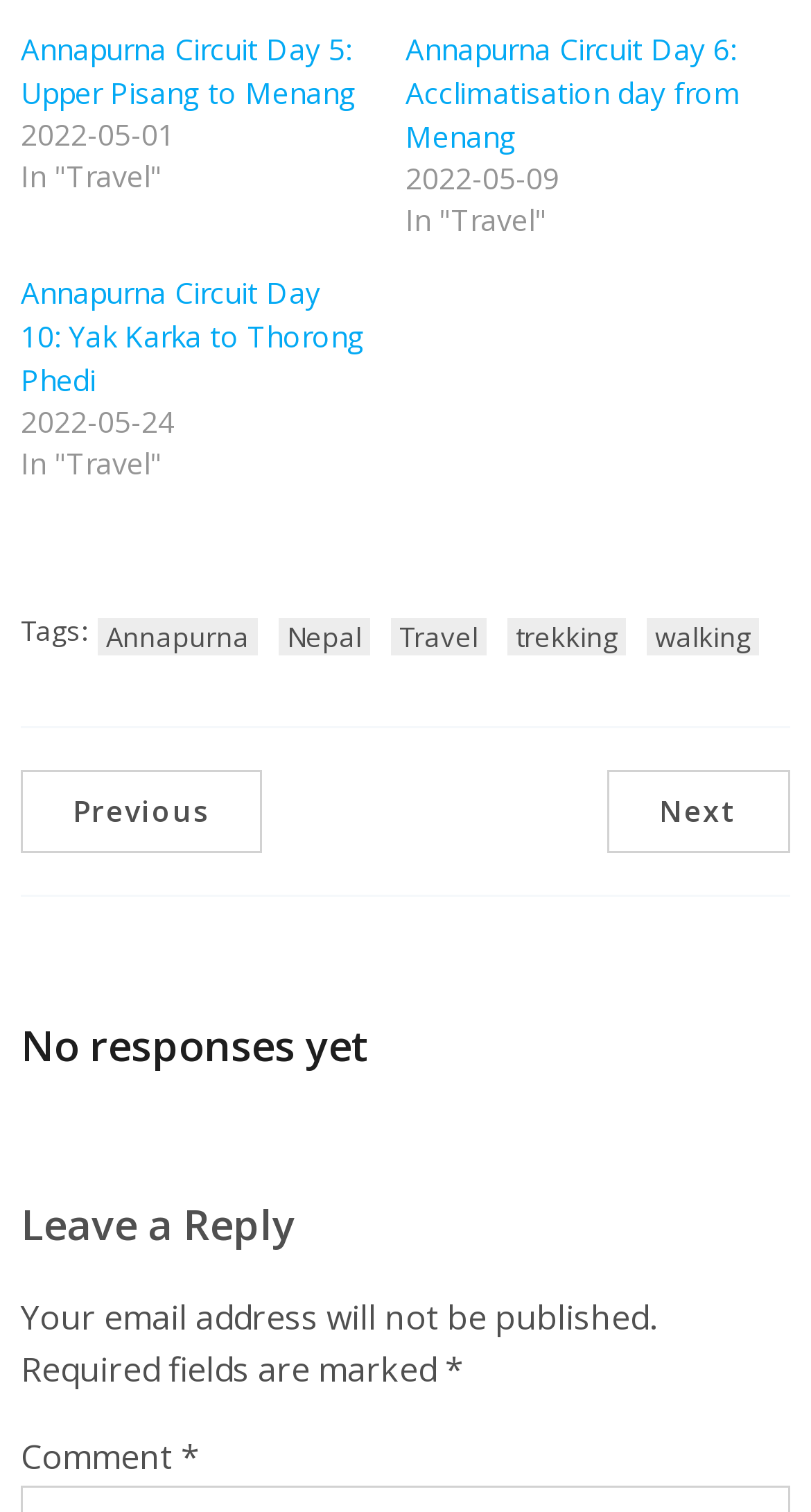Identify the bounding box coordinates of the element that should be clicked to fulfill this task: "Share on Facebook". The coordinates should be provided as four float numbers between 0 and 1, i.e., [left, top, right, bottom].

None